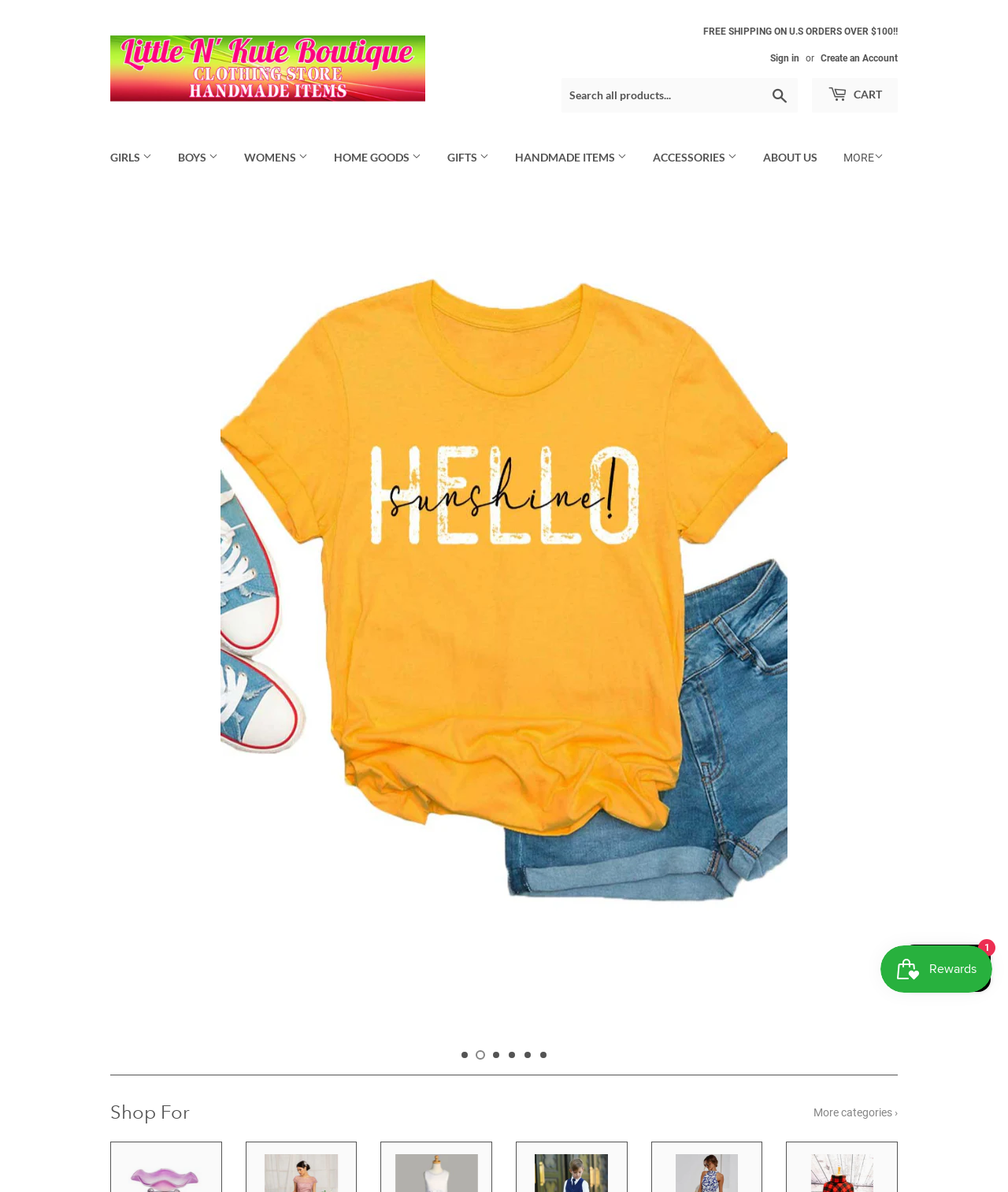Please identify the coordinates of the bounding box that should be clicked to fulfill this instruction: "Create an account".

[0.814, 0.044, 0.891, 0.053]